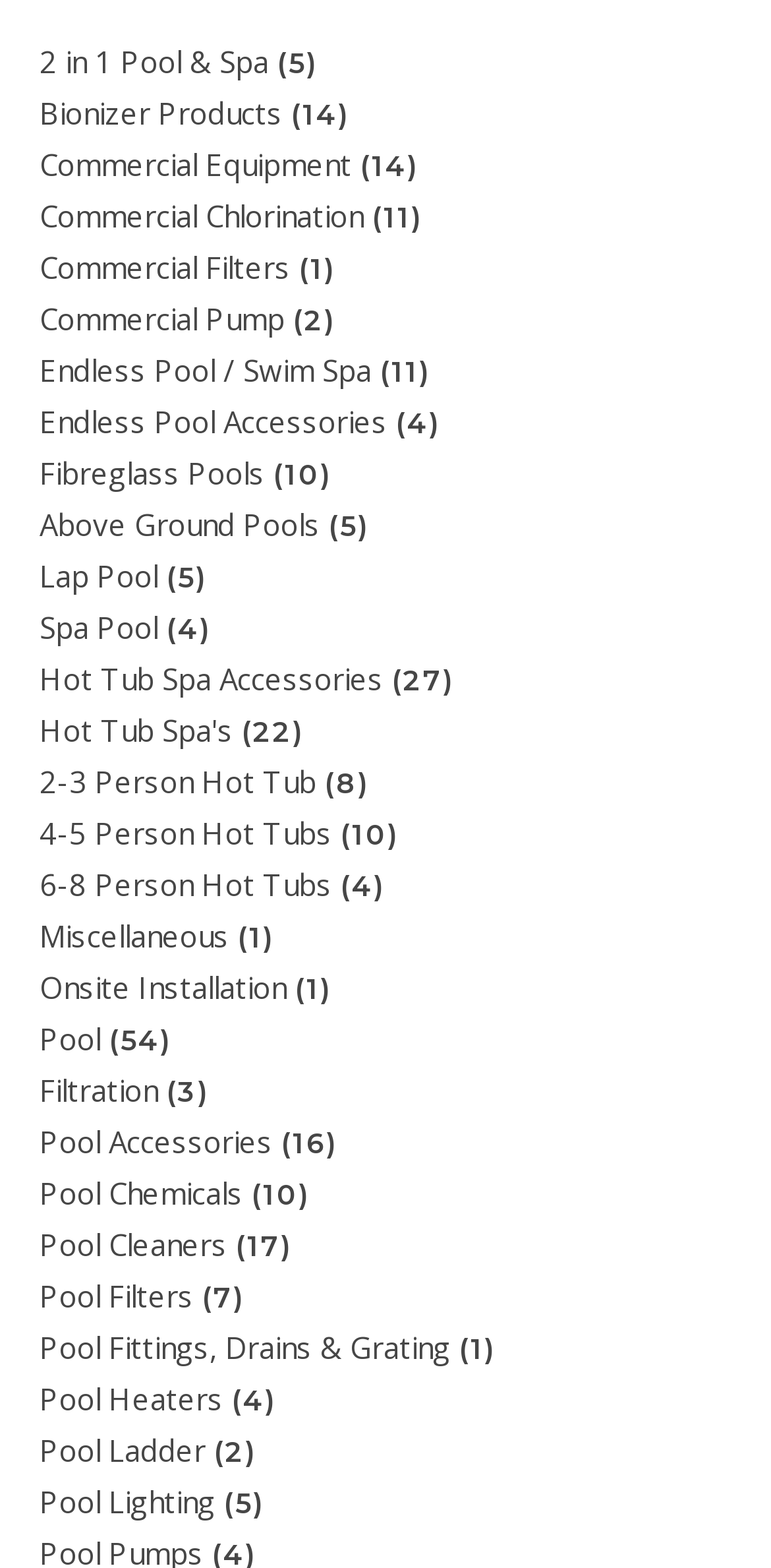Can you find the bounding box coordinates for the element that needs to be clicked to execute this instruction: "click the first link"? The coordinates should be given as four float numbers between 0 and 1, i.e., [left, top, right, bottom].

None